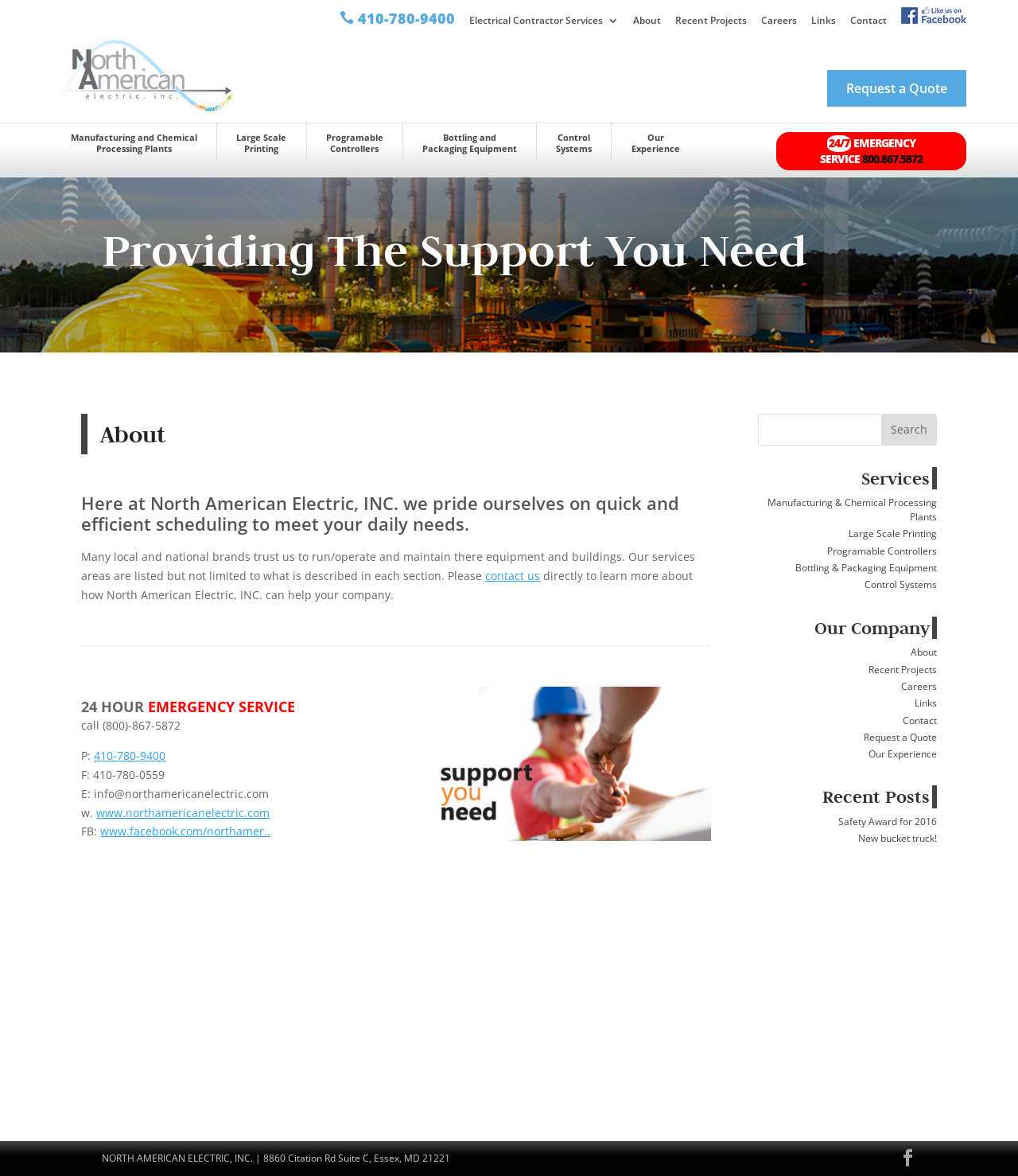Determine the title of the webpage and give its text content.

Providing The Support You Need